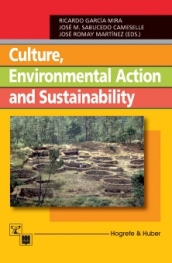Who are the editors of the book?
Carefully examine the image and provide a detailed answer to the question.

The caption explicitly mentions the editors of the book as Ricardo García Mira, José M. Sabucedo Cameselle, and José Romay Martínez, indicating that they are the ones responsible for editing the book.